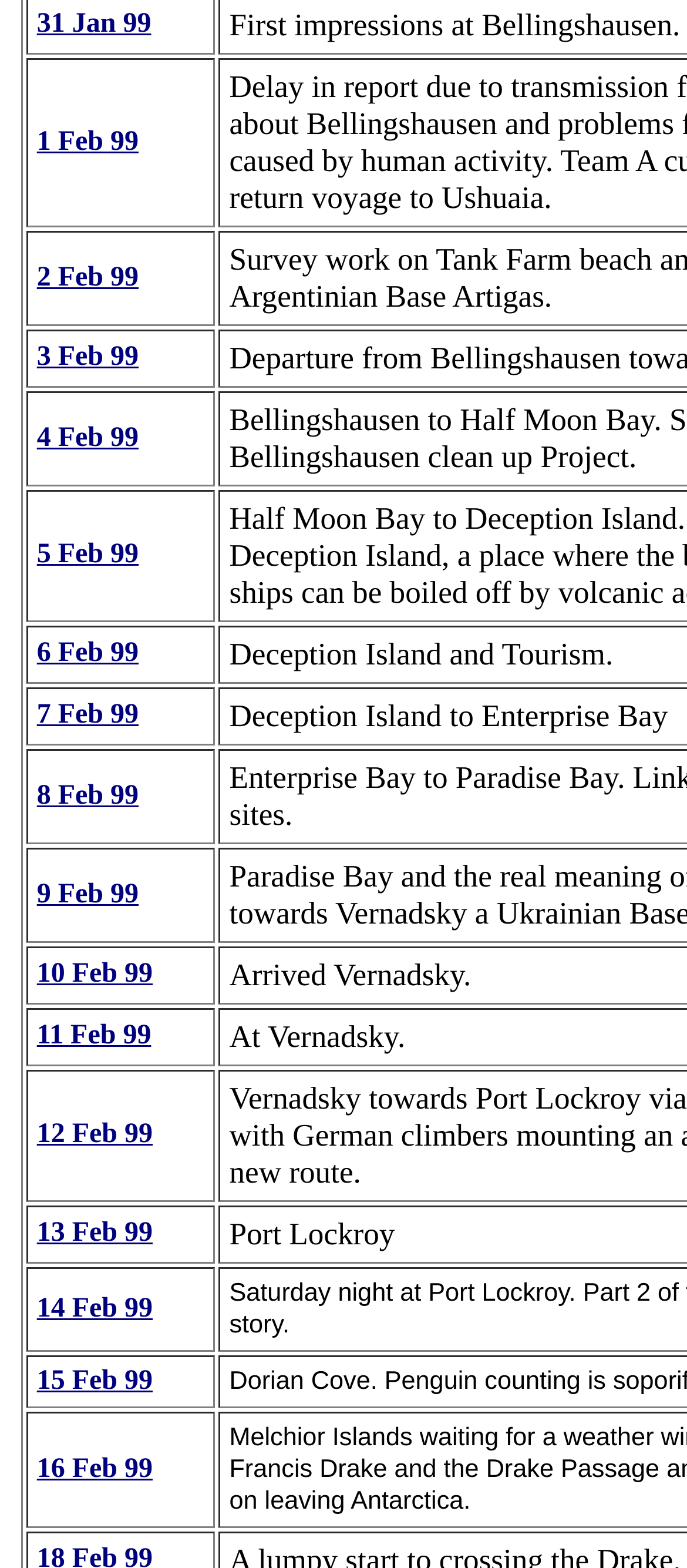Identify the bounding box coordinates for the region of the element that should be clicked to carry out the instruction: "view 4 Feb 99". The bounding box coordinates should be four float numbers between 0 and 1, i.e., [left, top, right, bottom].

[0.054, 0.27, 0.202, 0.289]